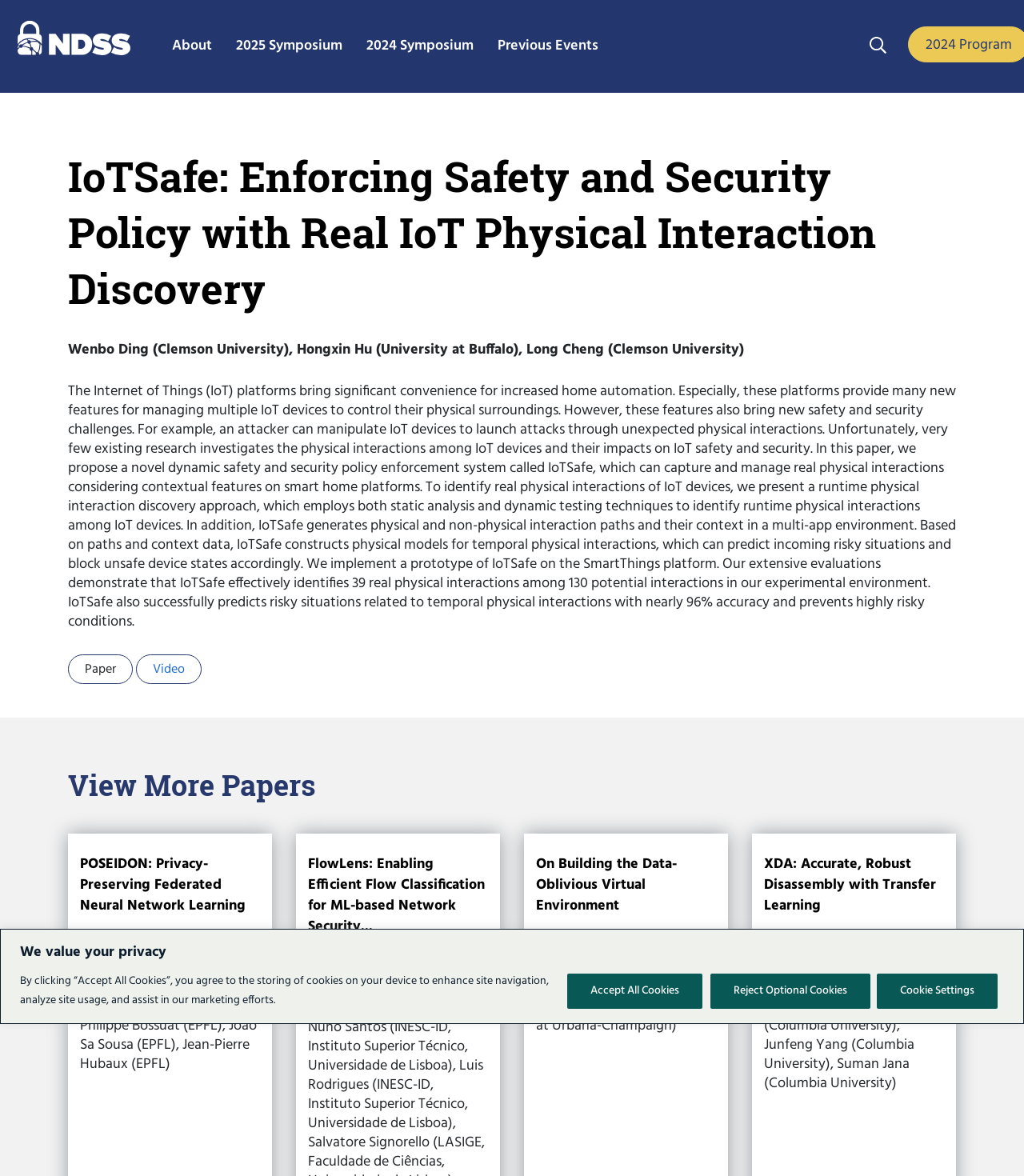Determine the bounding box coordinates of the region to click in order to accomplish the following instruction: "click the ndss logo". Provide the coordinates as four float numbers between 0 and 1, specifically [left, top, right, bottom].

[0.0, 0.017, 0.129, 0.062]